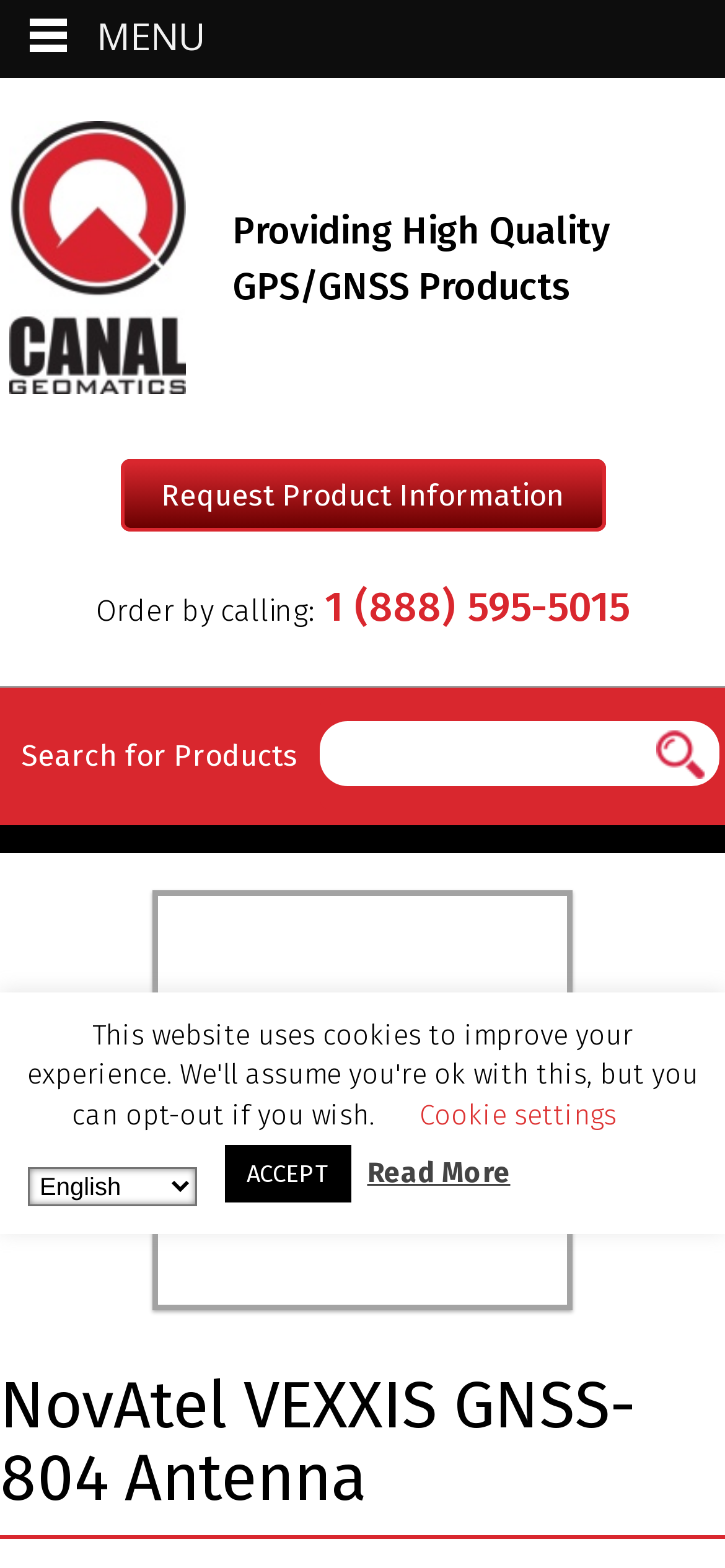Utilize the details in the image to give a detailed response to the question: What can I do in the search bar?

The search bar is located near the top of the webpage, and it has a placeholder text 'Search for Products'. This indicates that the search bar can be used to search for products provided by Canal Geomatics.